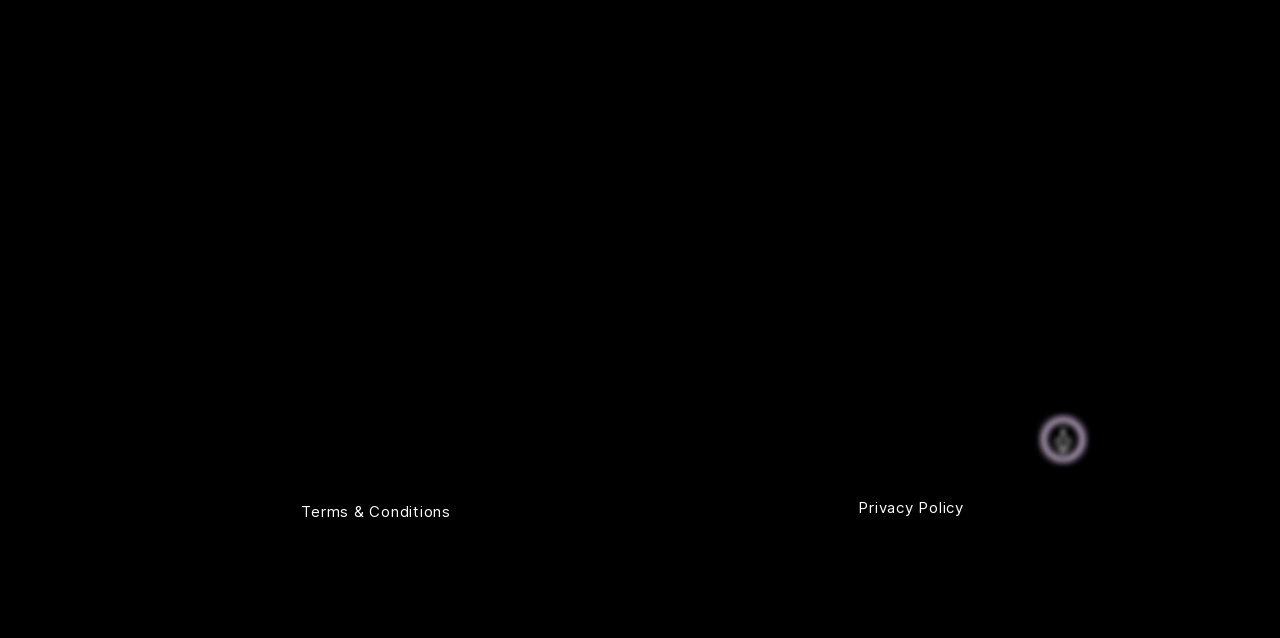Using the webpage screenshot, find the UI element described by Privacy Policy. Provide the bounding box coordinates in the format (top-left x, top-left y, bottom-right x, bottom-right y), ensuring all values are floating point numbers between 0 and 1.

[0.652, 0.777, 0.772, 0.813]